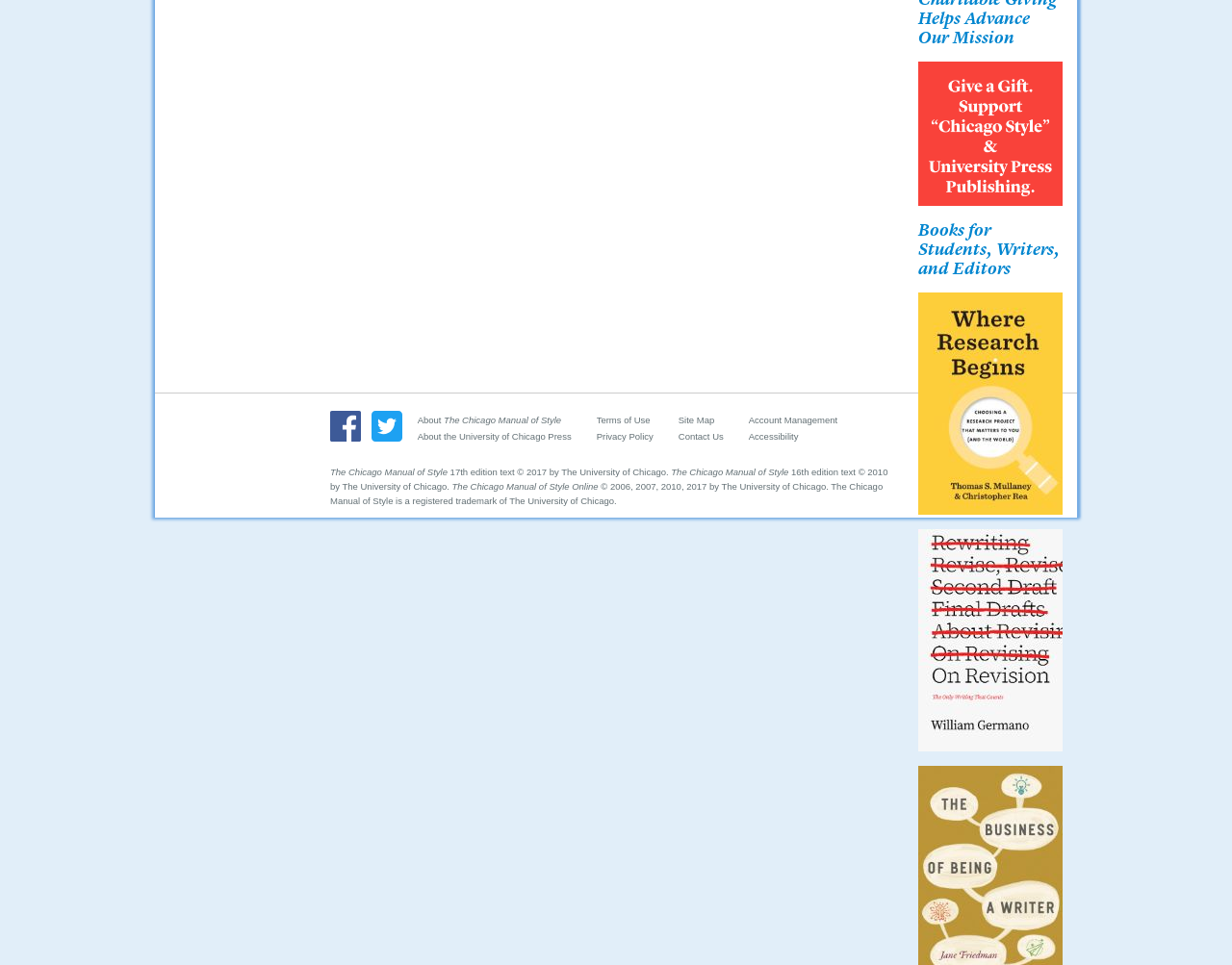Locate the bounding box coordinates of the element that should be clicked to execute the following instruction: "Learn about the University of Chicago Press".

[0.339, 0.444, 0.484, 0.461]